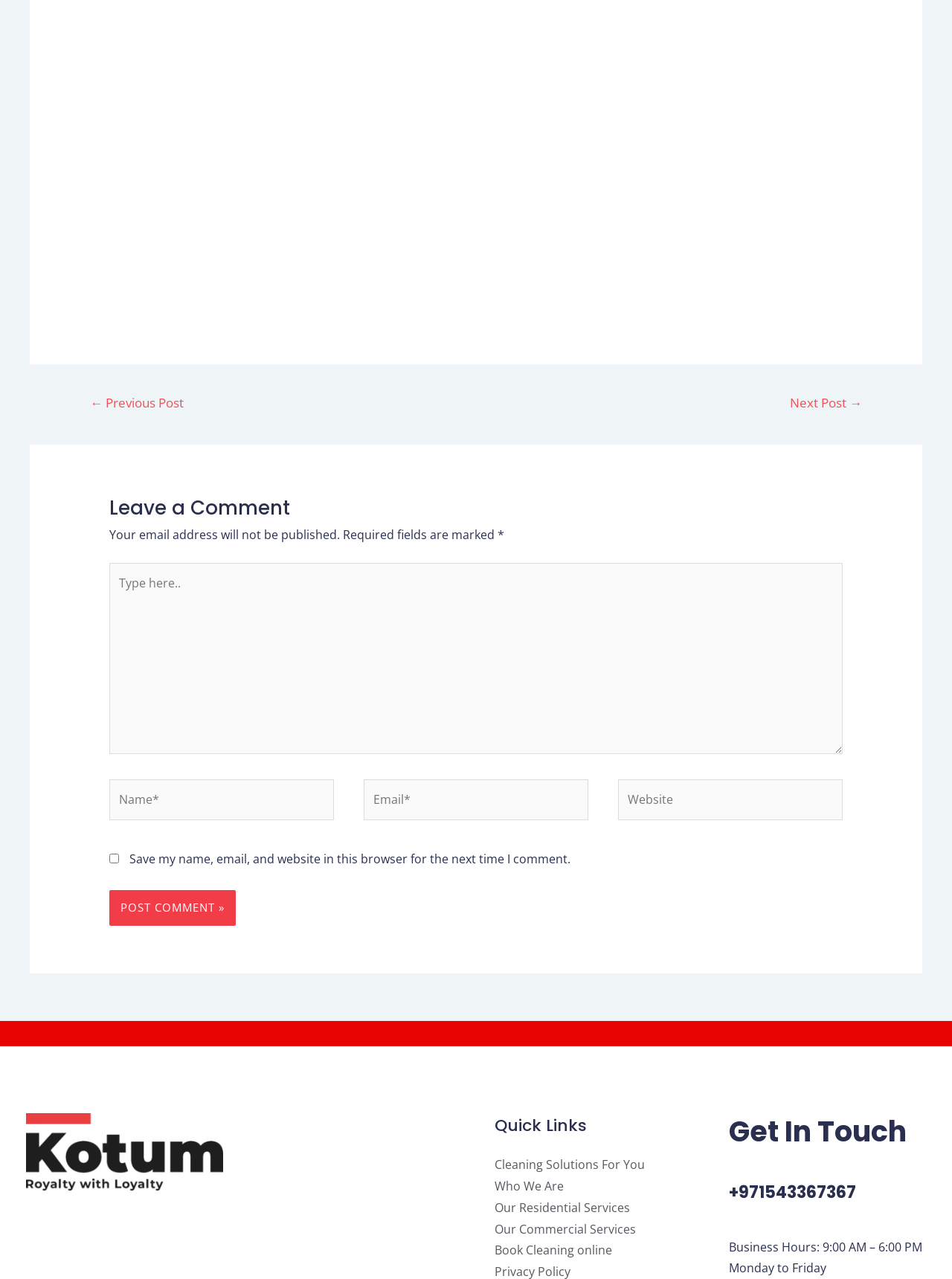Please determine the bounding box coordinates of the section I need to click to accomplish this instruction: "Click the 'Book Cleaning online' link".

[0.52, 0.971, 0.643, 0.984]